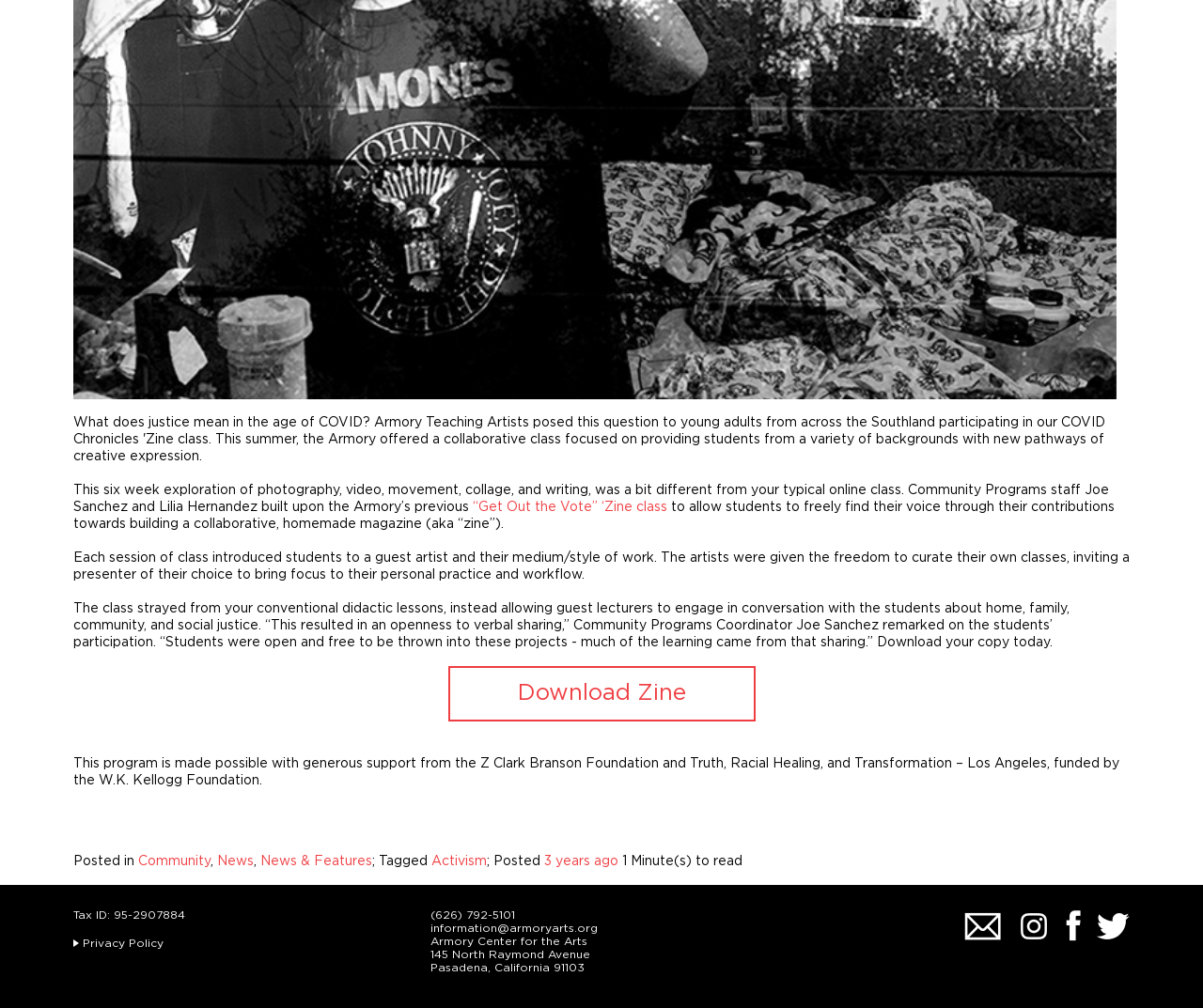Bounding box coordinates should be provided in the format (top-left x, top-left y, bottom-right x, bottom-right y) with all values between 0 and 1. Identify the bounding box for this UI element: 3 years ago

[0.452, 0.848, 0.514, 0.861]